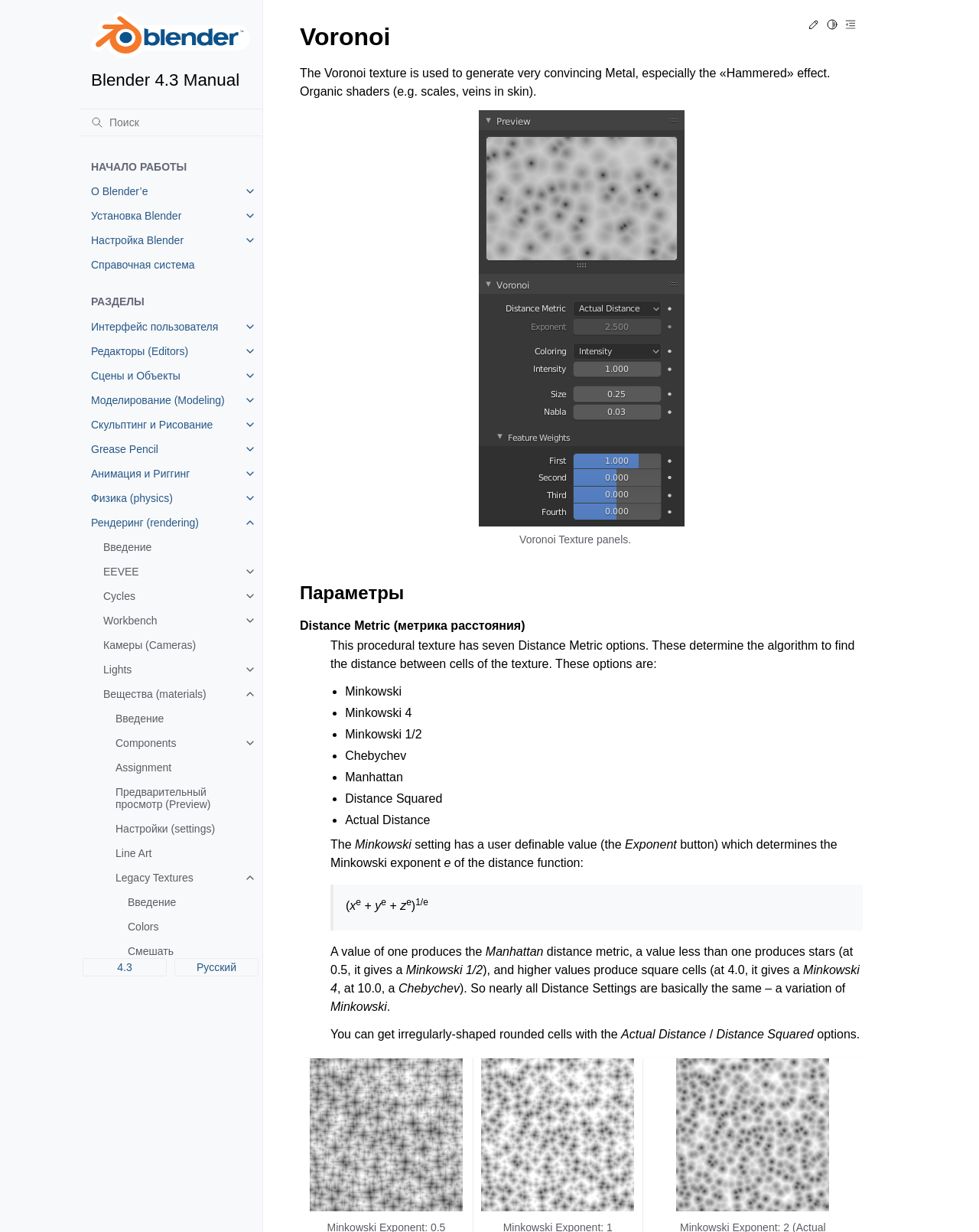Please determine the bounding box coordinates for the element that should be clicked to follow these instructions: "Go to О Blender’е page".

[0.08, 0.146, 0.268, 0.166]